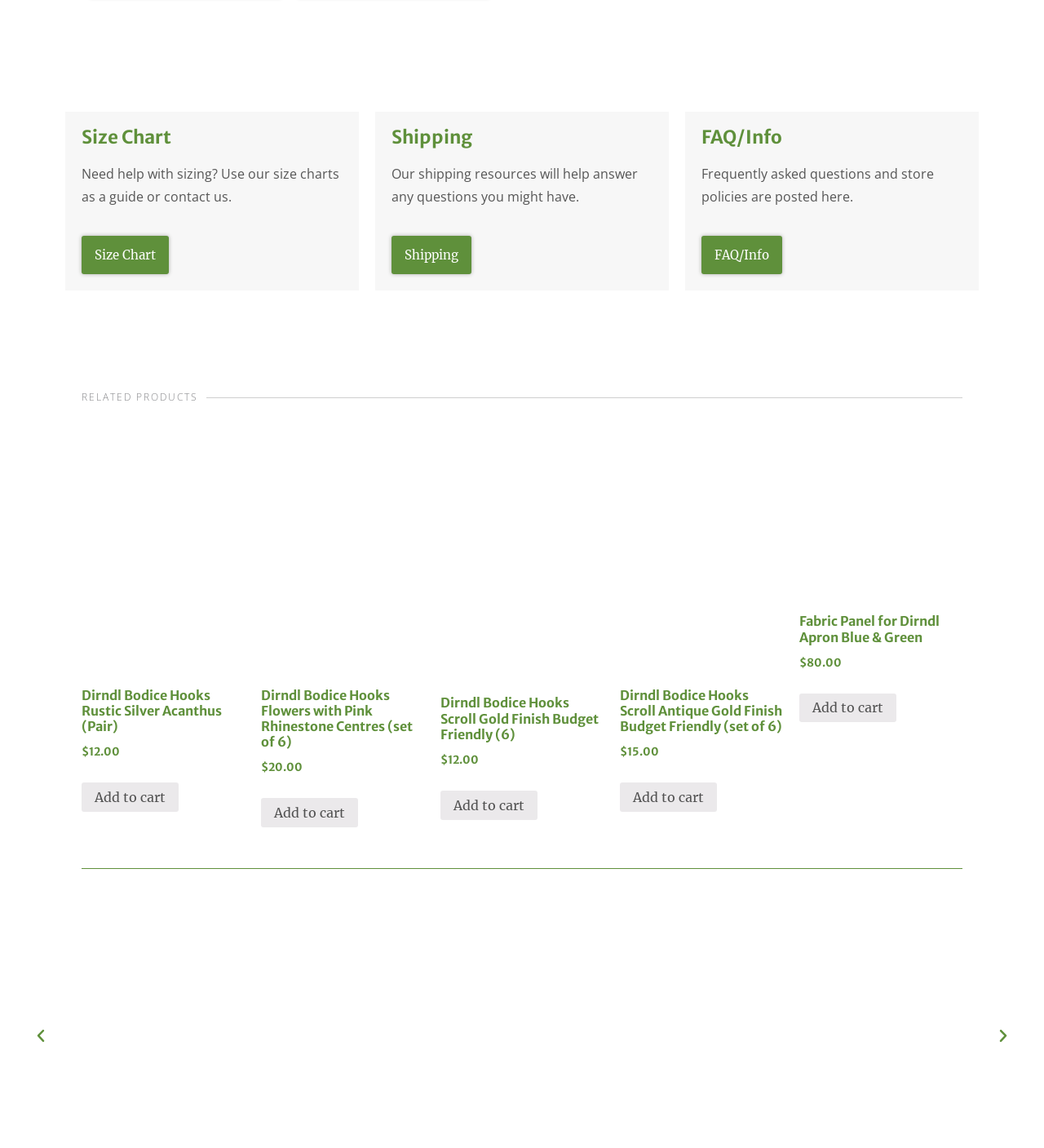How many Dirndl bodice hooks are in the 'Scroll Gold Finish Budget Friendly' set?
Using the image as a reference, deliver a detailed and thorough answer to the question.

The answer can be inferred from the heading 'Dirndl Bodice Hooks Scroll Gold Finish Budget Friendly (6)' which indicates that the set contains 6 Dirndl bodice hooks.